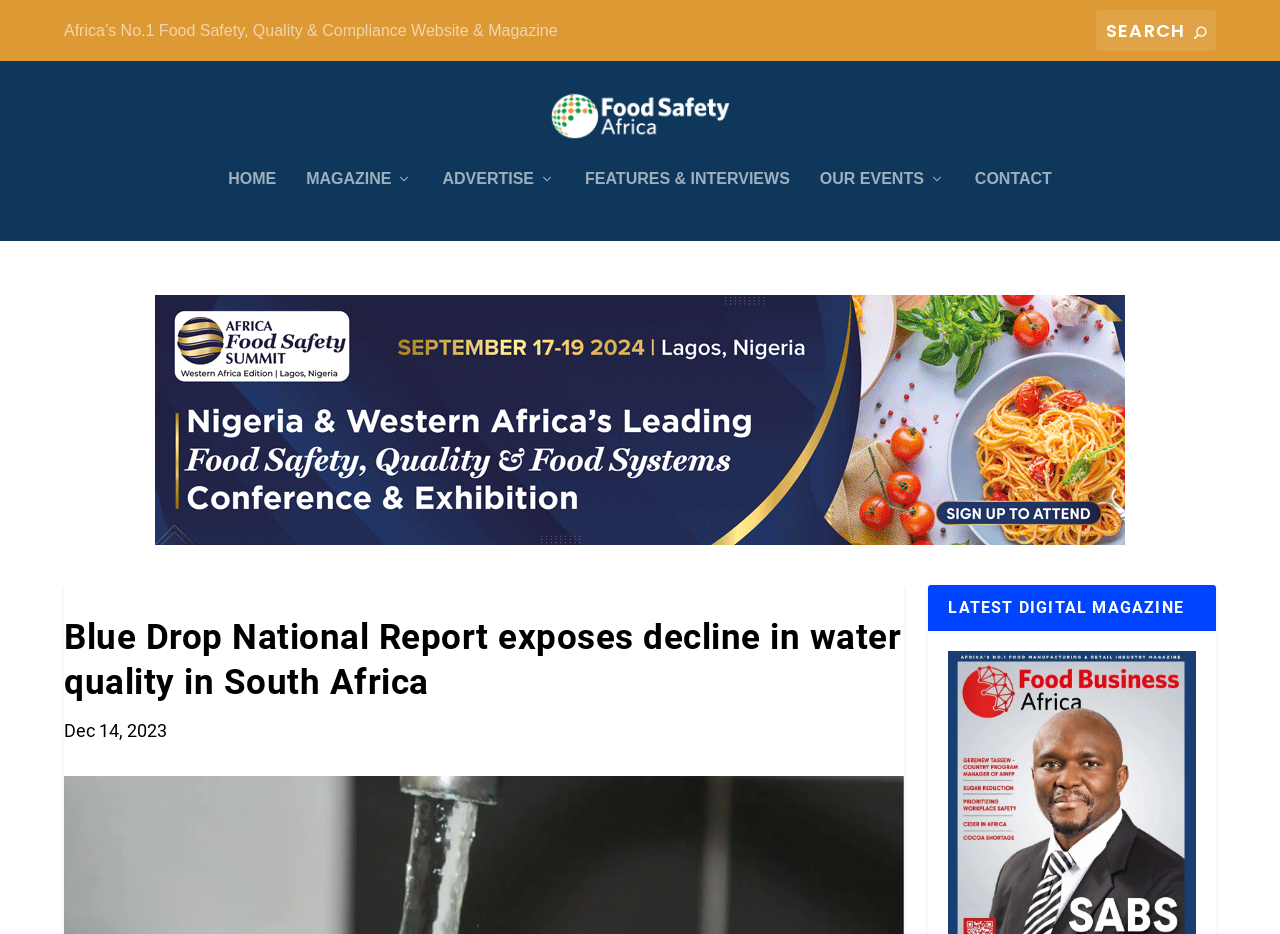Locate the bounding box coordinates of the region to be clicked to comply with the following instruction: "Search for something". The coordinates must be four float numbers between 0 and 1, in the form [left, top, right, bottom].

[0.856, 0.011, 0.95, 0.055]